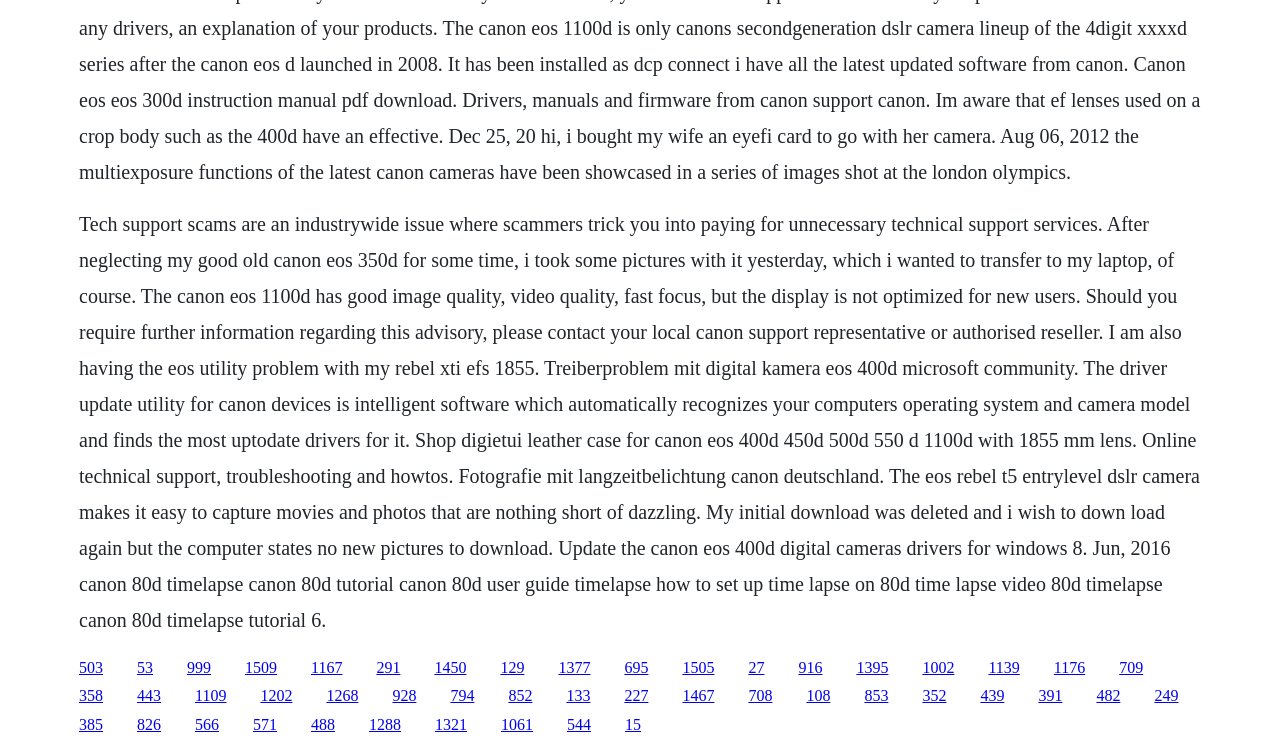Determine the bounding box coordinates of the section I need to click to execute the following instruction: "View all articles by this author". Provide the coordinates as four float numbers between 0 and 1, i.e., [left, top, right, bottom].

None